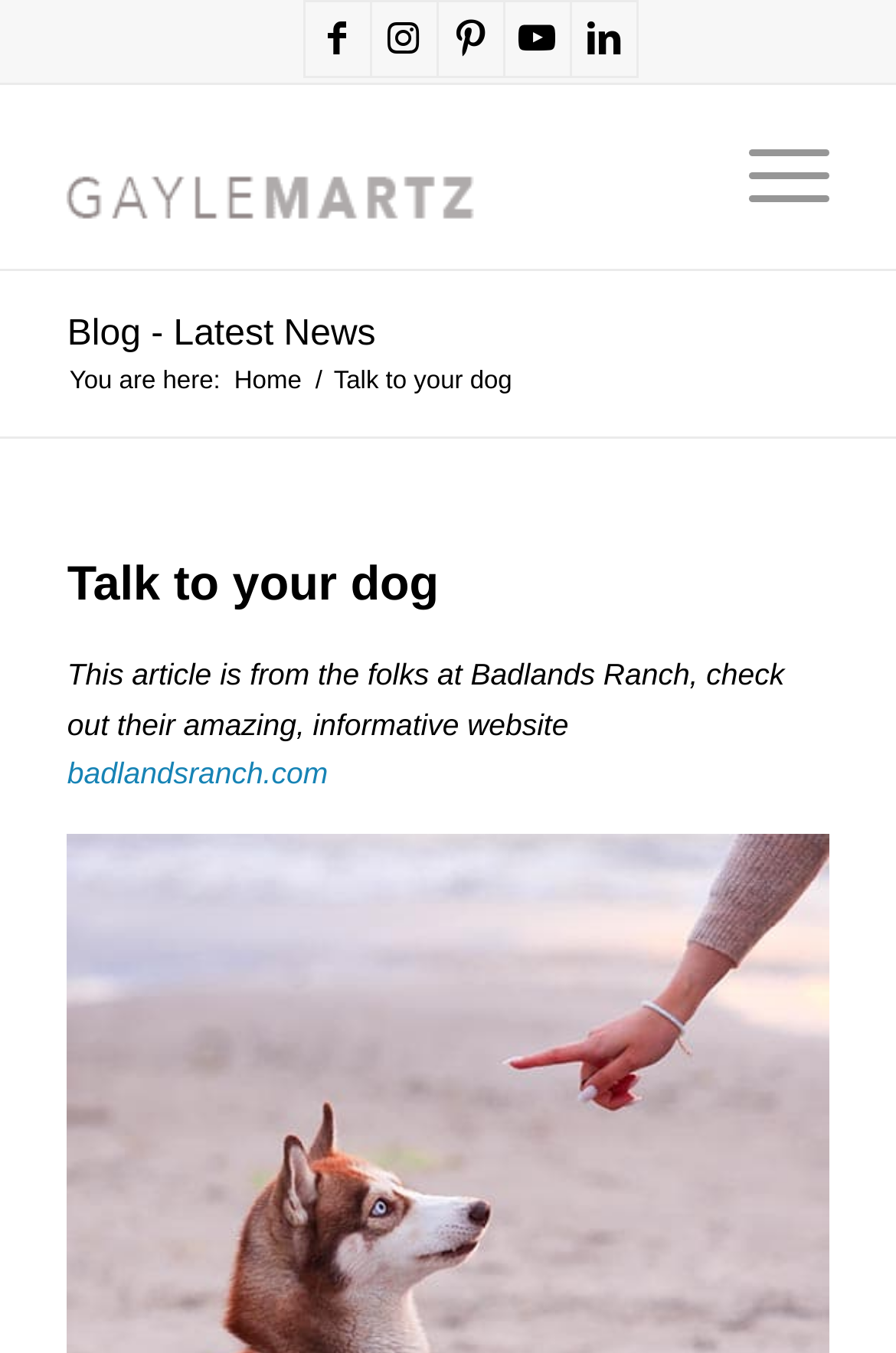What is the current page of the website?
Kindly give a detailed and elaborate answer to the question.

I read the breadcrumbs at the top of the webpage, which indicate that the current page is 'Talk to your dog'.